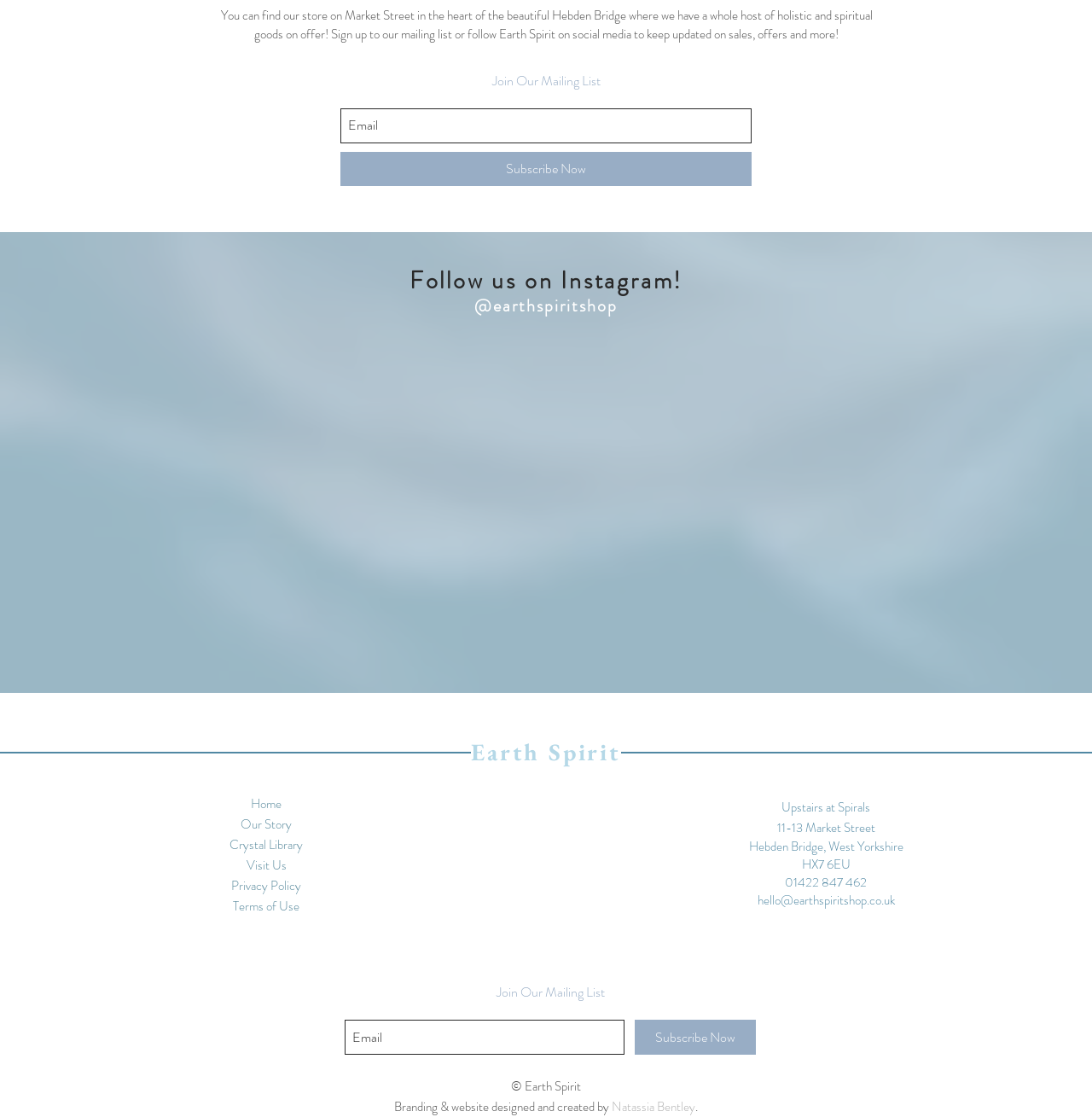What social media platform is represented by the black icon?
Refer to the image and provide a thorough answer to the question.

The social media platform represented by the black icon can be identified by the link text 'Black Instagram Icon' in the social bar at the bottom of the page.